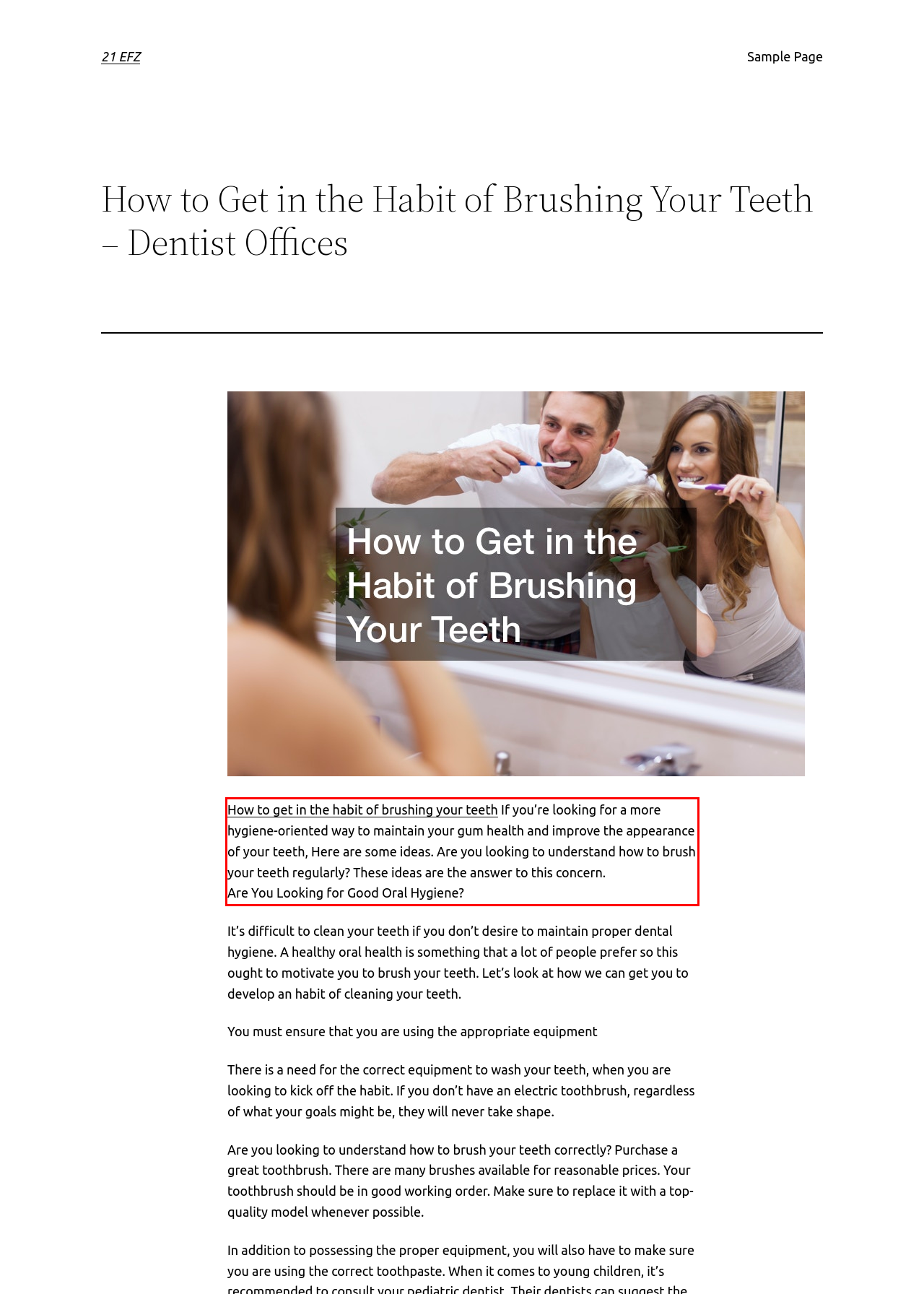Please analyze the screenshot of a webpage and extract the text content within the red bounding box using OCR.

How to get in the habit of brushing your teeth If you’re looking for a more hygiene-oriented way to maintain your gum health and improve the appearance of your teeth, Here are some ideas. Are you looking to understand how to brush your teeth regularly? These ideas are the answer to this concern. Are You Looking for Good Oral Hygiene?